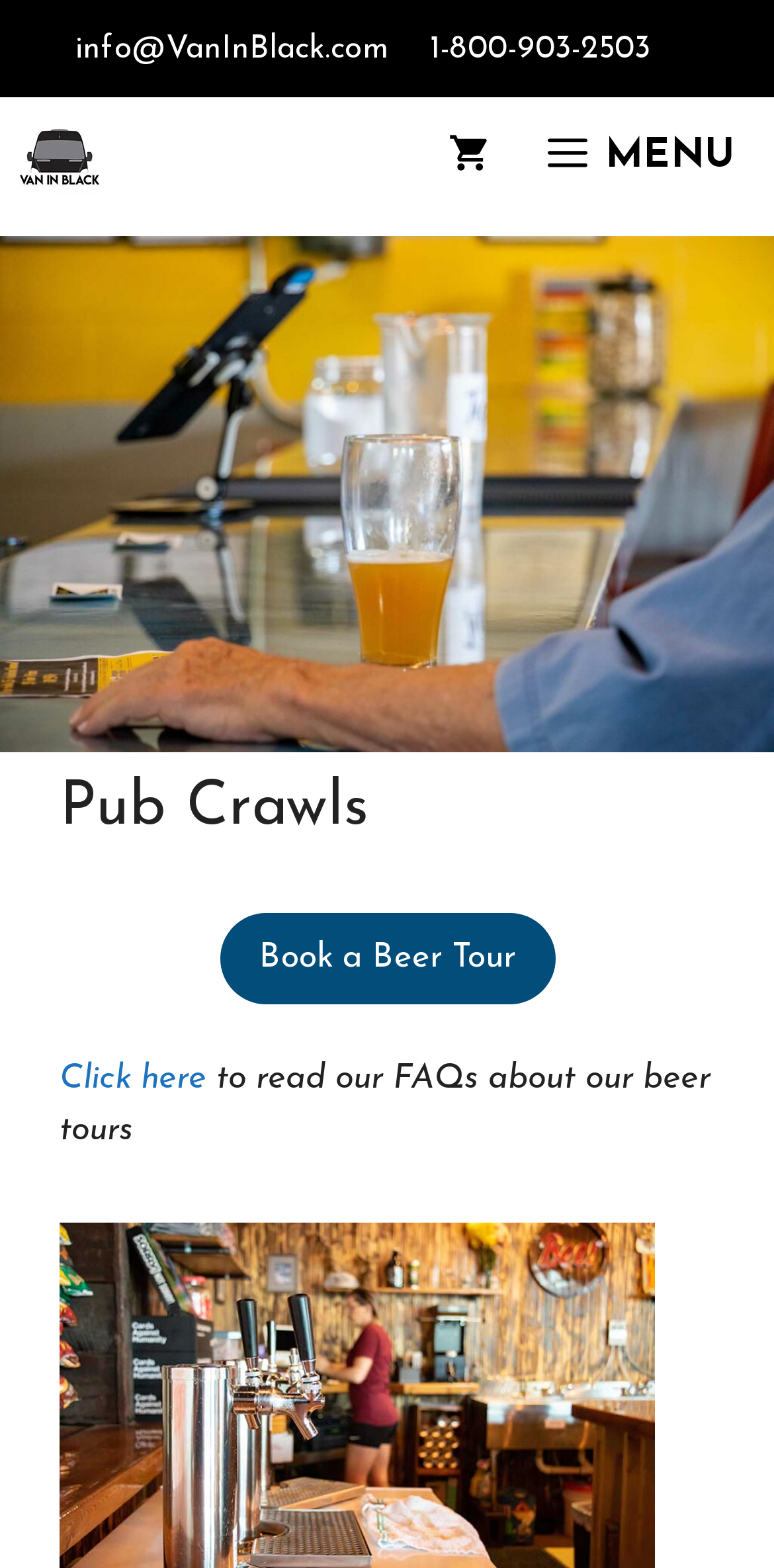What can you do by clicking on 'Click here'?
Please provide a single word or phrase based on the screenshot.

Read FAQs about beer tours